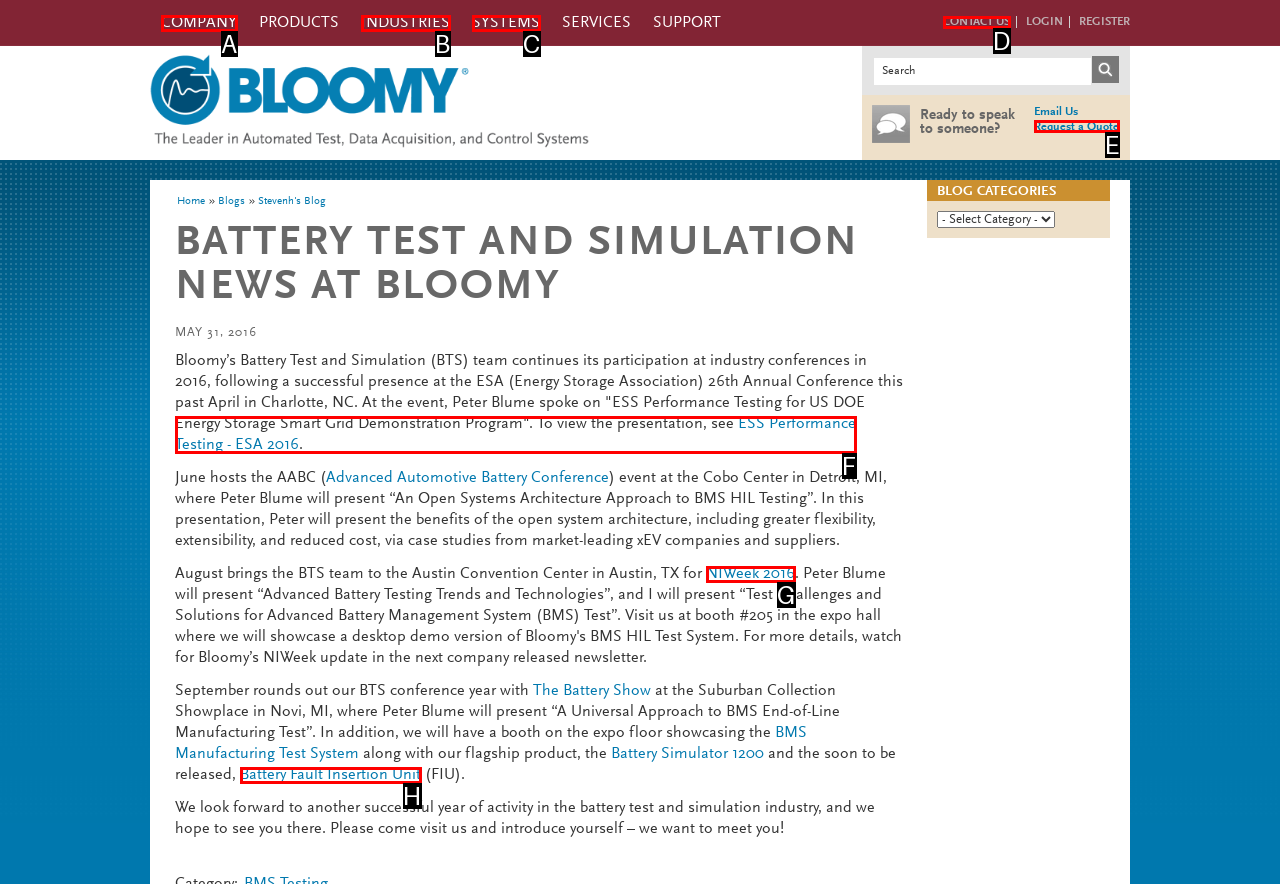Given the description: Contact Us, identify the matching option. Answer with the corresponding letter.

D